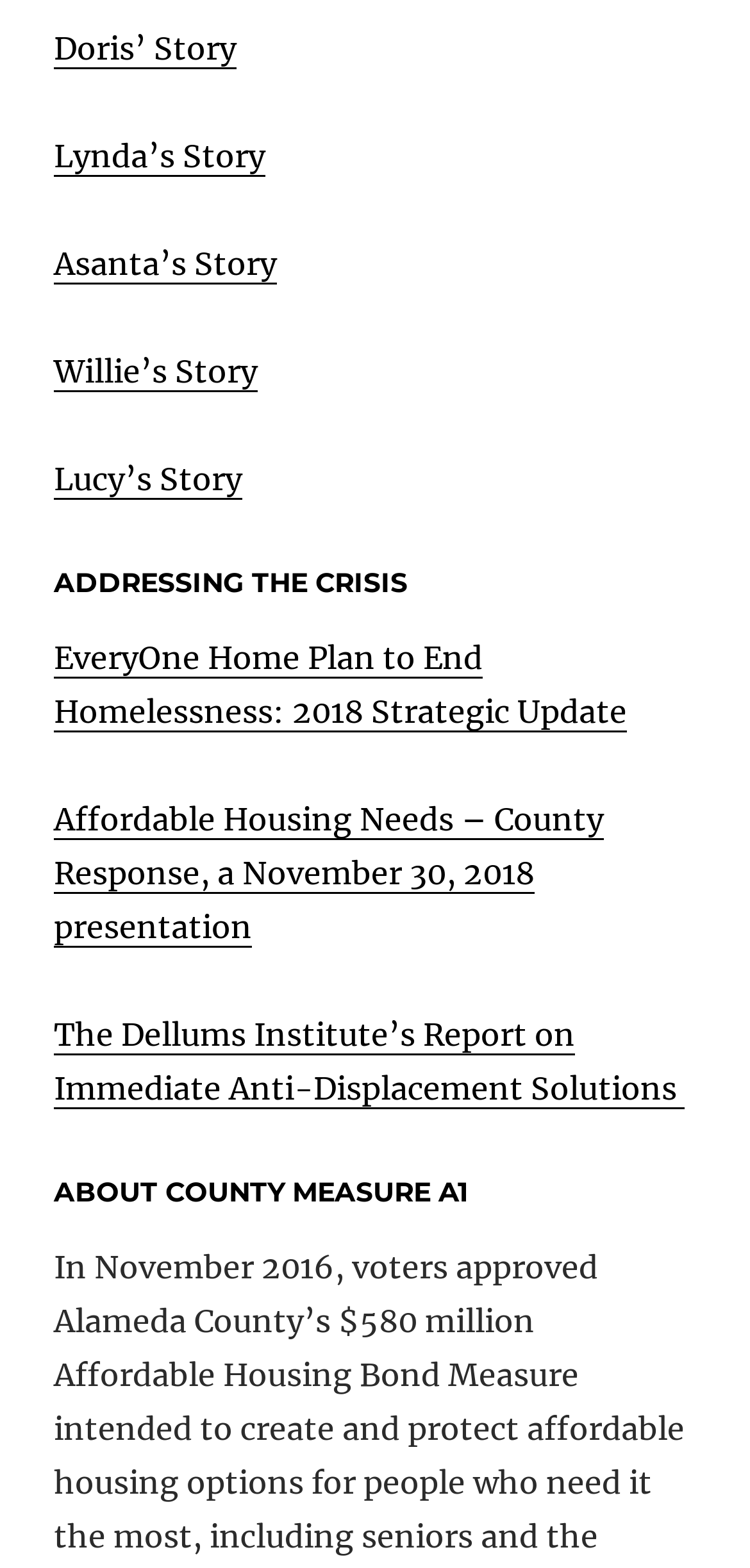Please identify the bounding box coordinates of the element's region that I should click in order to complete the following instruction: "learn about addressing the crisis". The bounding box coordinates consist of four float numbers between 0 and 1, i.e., [left, top, right, bottom].

[0.072, 0.357, 0.928, 0.387]